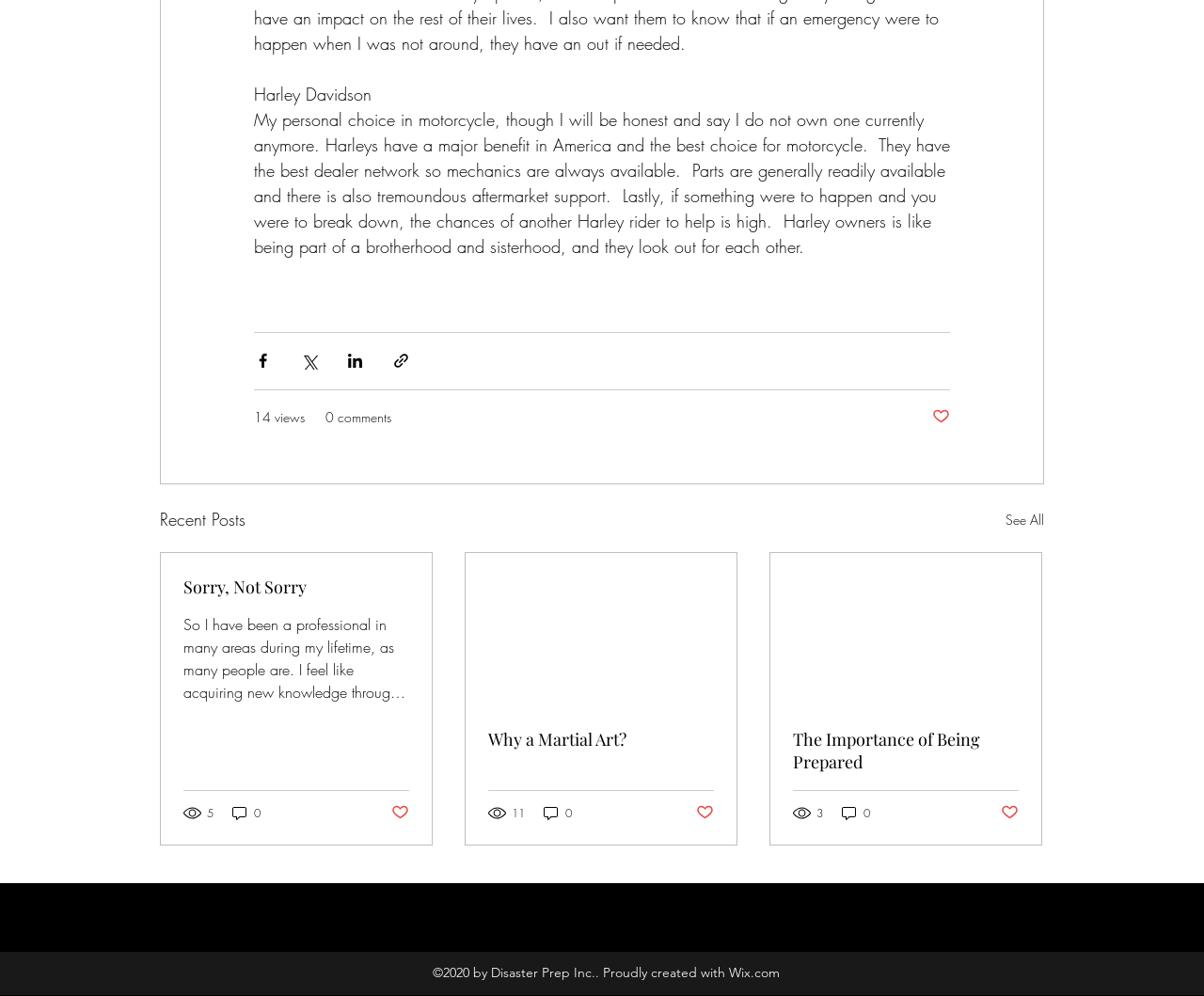Please find the bounding box coordinates of the element that must be clicked to perform the given instruction: "Search for something". The coordinates should be four float numbers from 0 to 1, i.e., [left, top, right, bottom].

None